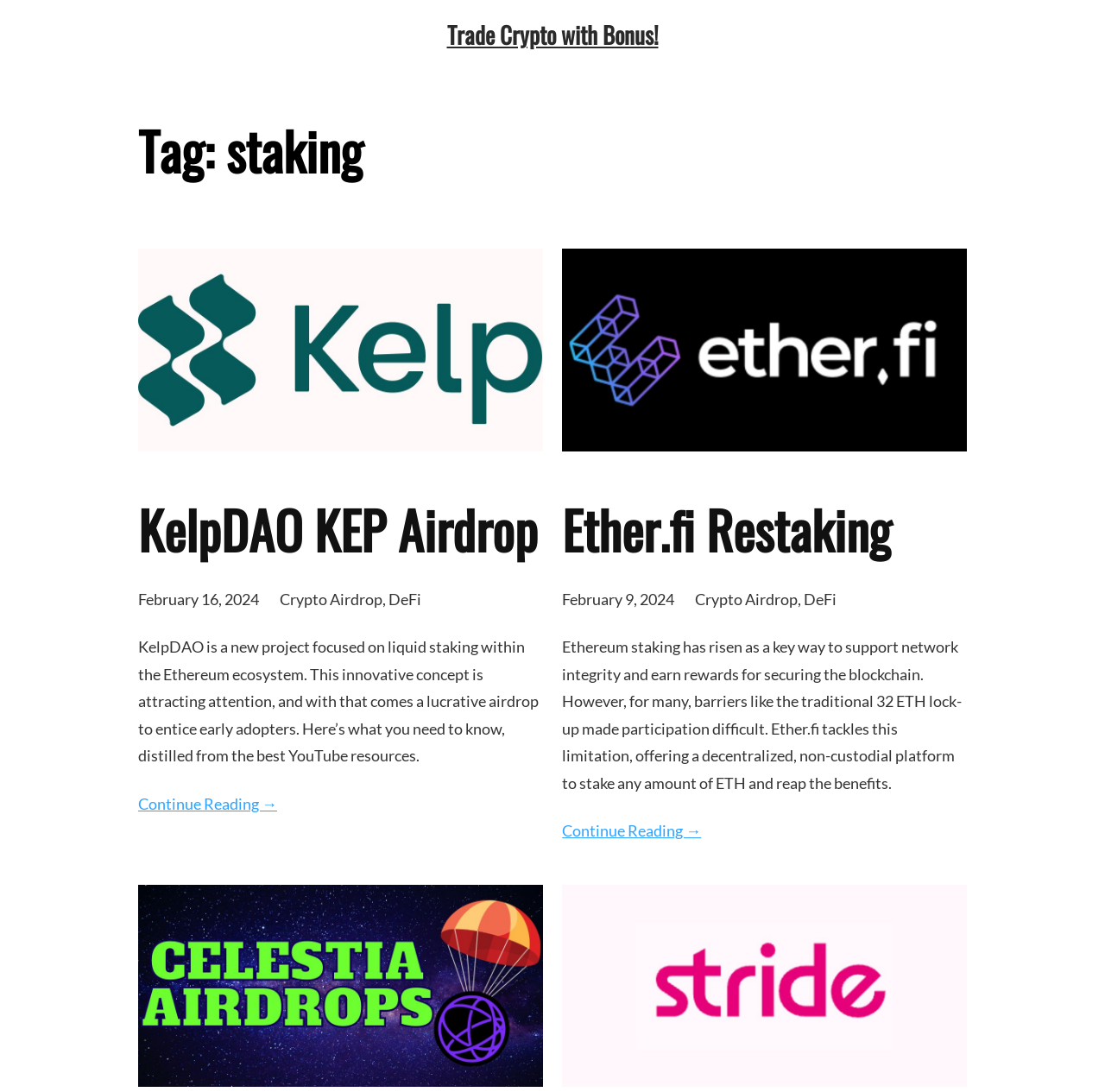Please find the bounding box for the following UI element description. Provide the coordinates in (top-left x, top-left y, bottom-right x, bottom-right y) format, with values between 0 and 1: Continue Reading →

[0.509, 0.749, 0.635, 0.774]